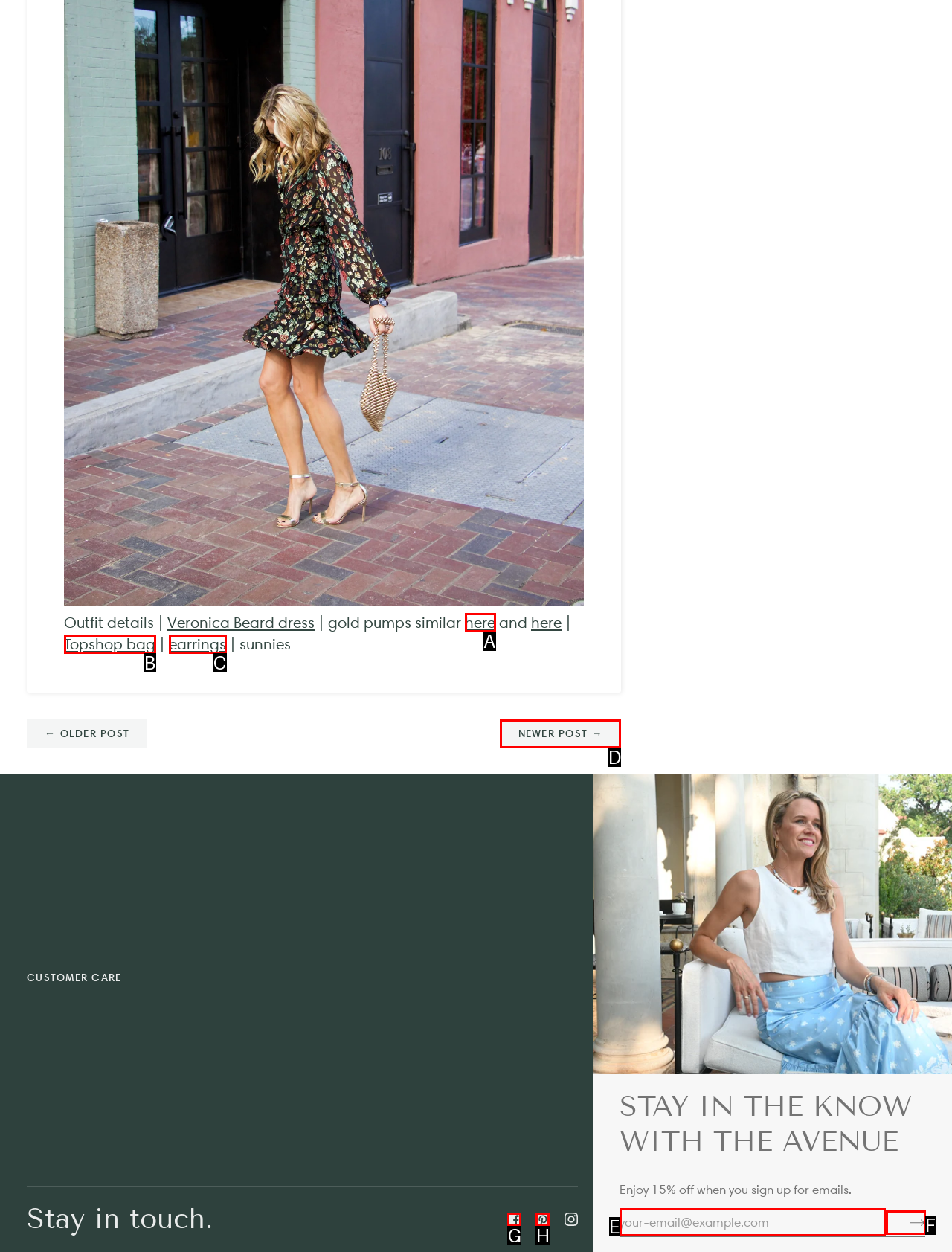Which HTML element should be clicked to perform the following task: Enter email address
Reply with the letter of the appropriate option.

E